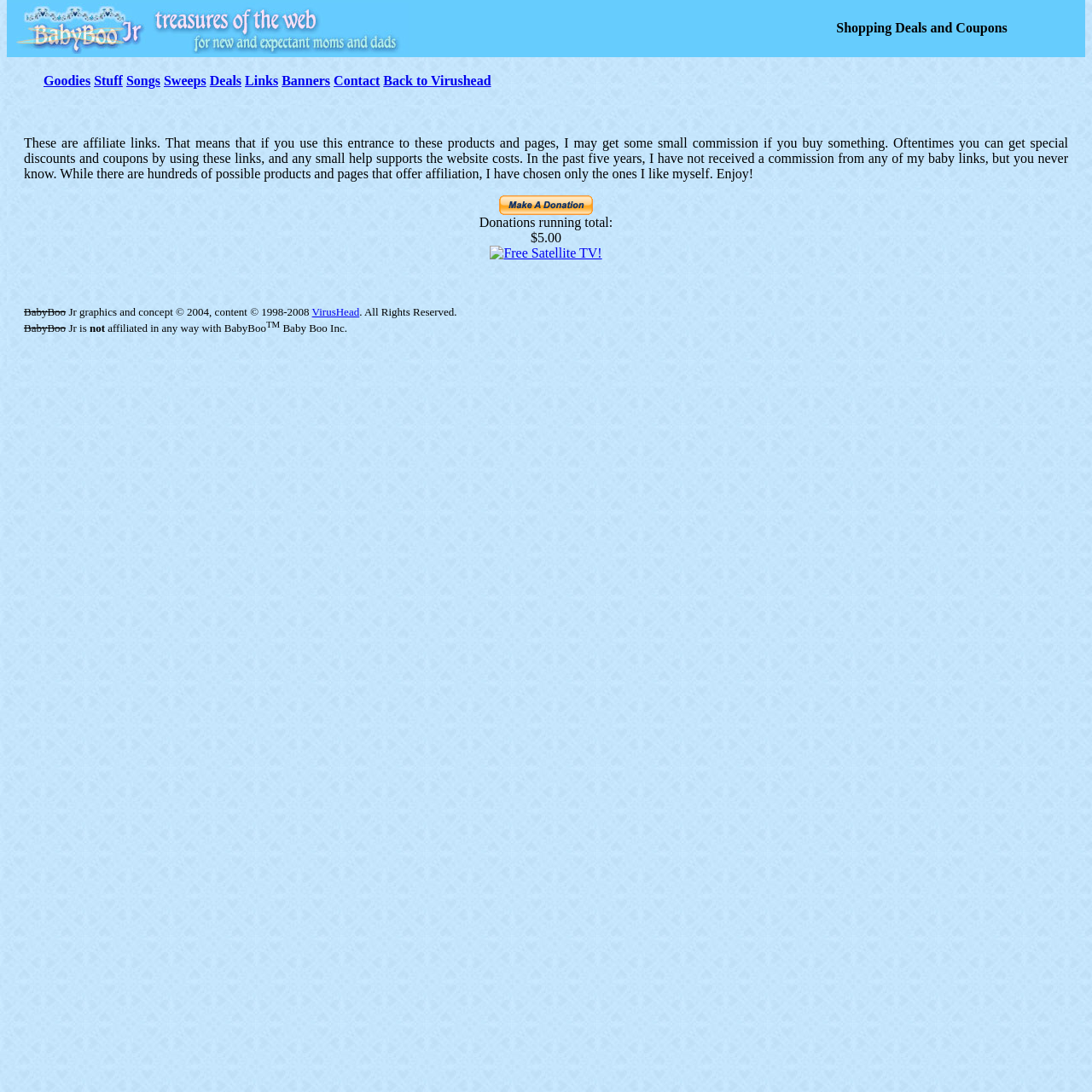What is the recommended payment method?
Answer the question in a detailed and comprehensive manner.

The recommended payment method is PayPal, which is mentioned in the third layout table cell as 'Make payments with PayPal - it's fast, free and secure!'.